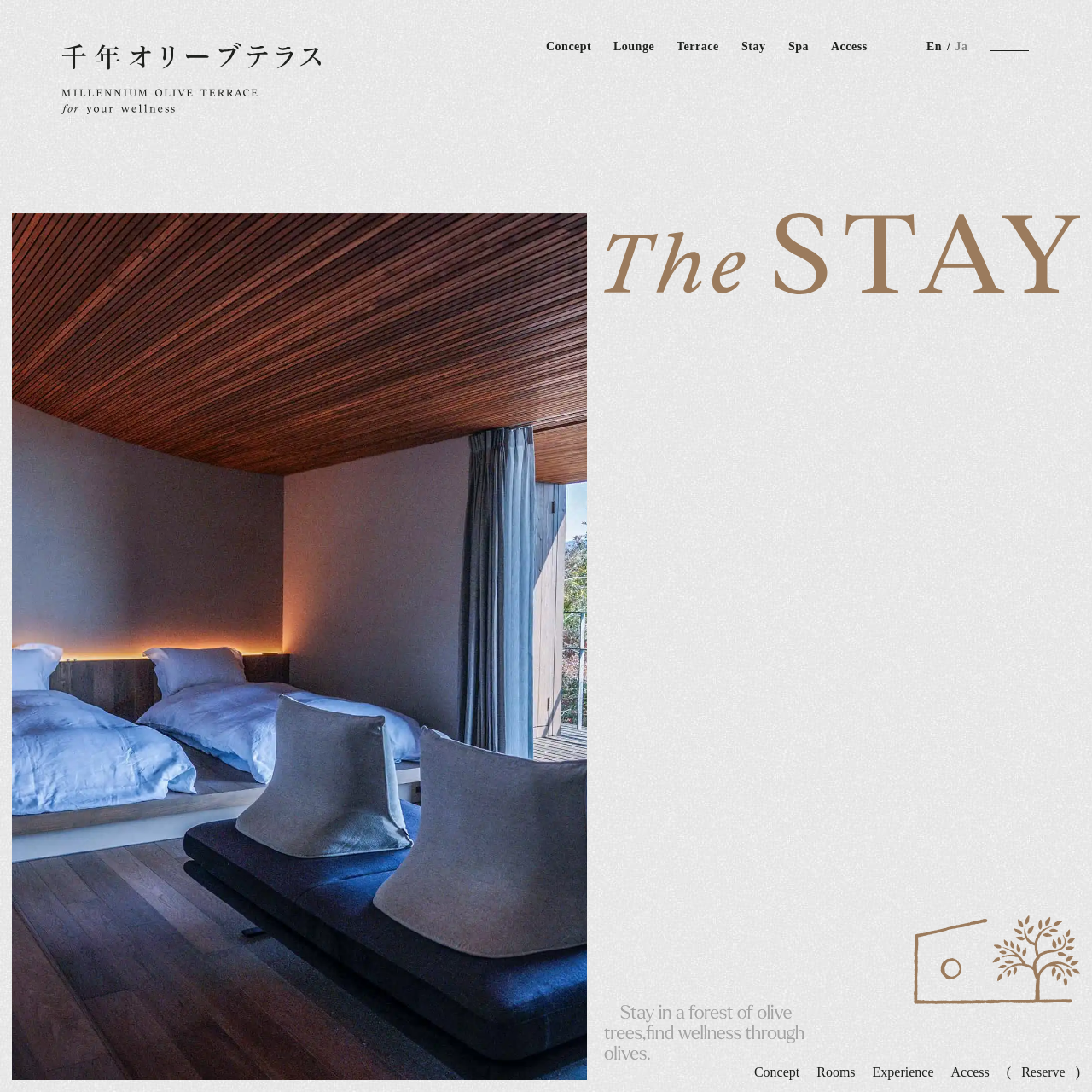Bounding box coordinates are specified in the format (top-left x, top-left y, bottom-right x, bottom-right y). All values are floating point numbers bounded between 0 and 1. Please provide the bounding box coordinate of the region this sentence describes: Concept

[0.5, 0.037, 0.542, 0.048]